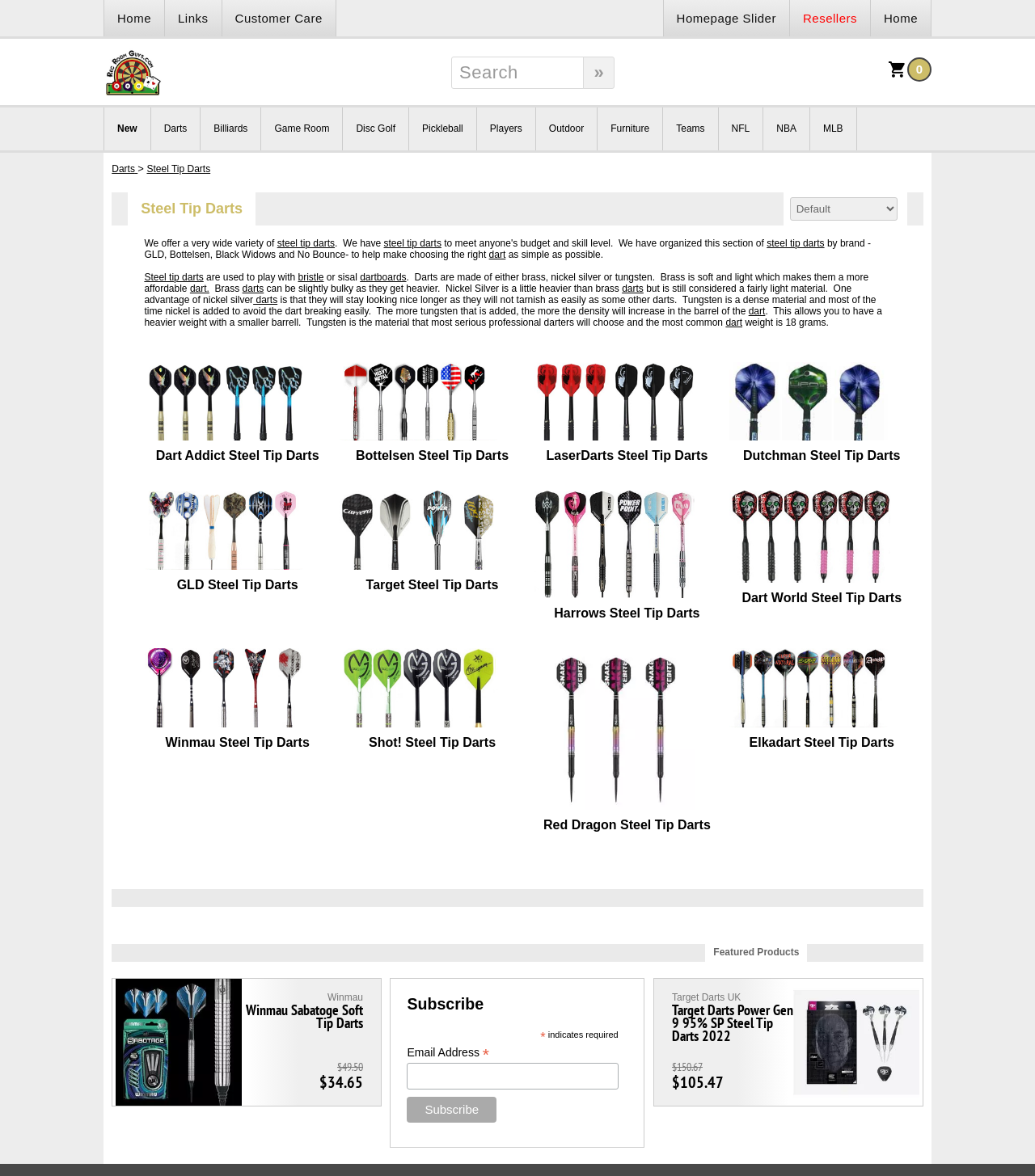Reply to the question with a brief word or phrase: What type of darts are offered on this website?

Steel Tip Darts